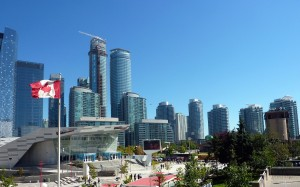Explain in detail what you see in the image.

The image captures a vibrant view of downtown Toronto, showcasing the modern skyline characterized by a mix of high-rise buildings and contemporary architectural designs. In the foreground, the Canadian flag waves proudly, symbolizing the city's national pride. The scene is bathed in bright sunlight against a clear blue sky, enhancing the beauty of the urban landscape. The area depicted suggests a lively atmosphere, likely during a lunch break, possibly indicating the bustling activity typical of the city. The image embodies the essence of Toronto's urban life, reflecting both its architectural innovation and dynamic energy.